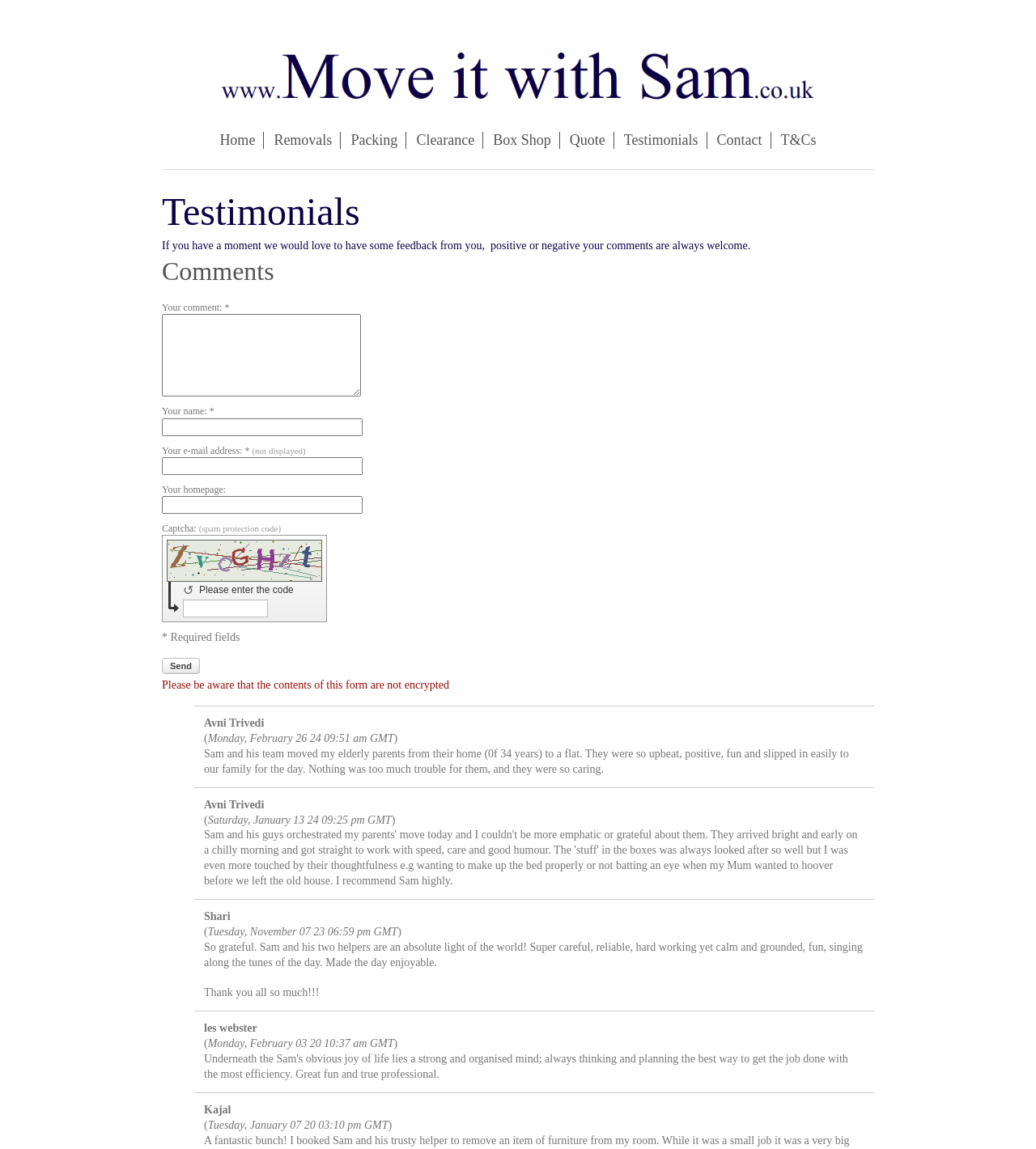Identify the bounding box for the given UI element using the description provided. Coordinates should be in the format (top-left x, top-left y, bottom-right x, bottom-right y) and must be between 0 and 1. Here is the description: Box Shop

[0.468, 0.115, 0.541, 0.13]